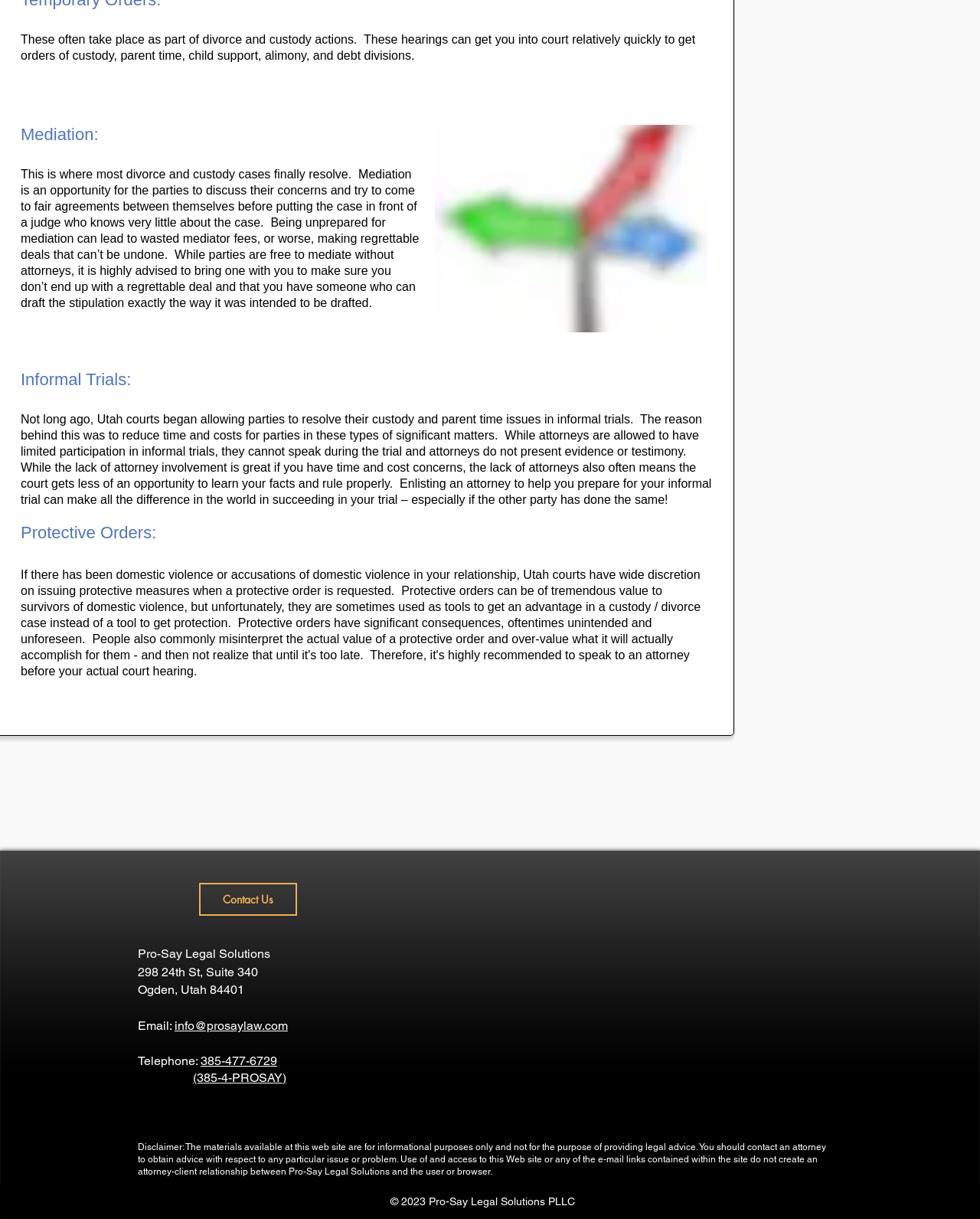Provide the bounding box coordinates of the HTML element this sentence describes: "aging physician workforce". The bounding box coordinates consist of four float numbers between 0 and 1, i.e., [left, top, right, bottom].

None